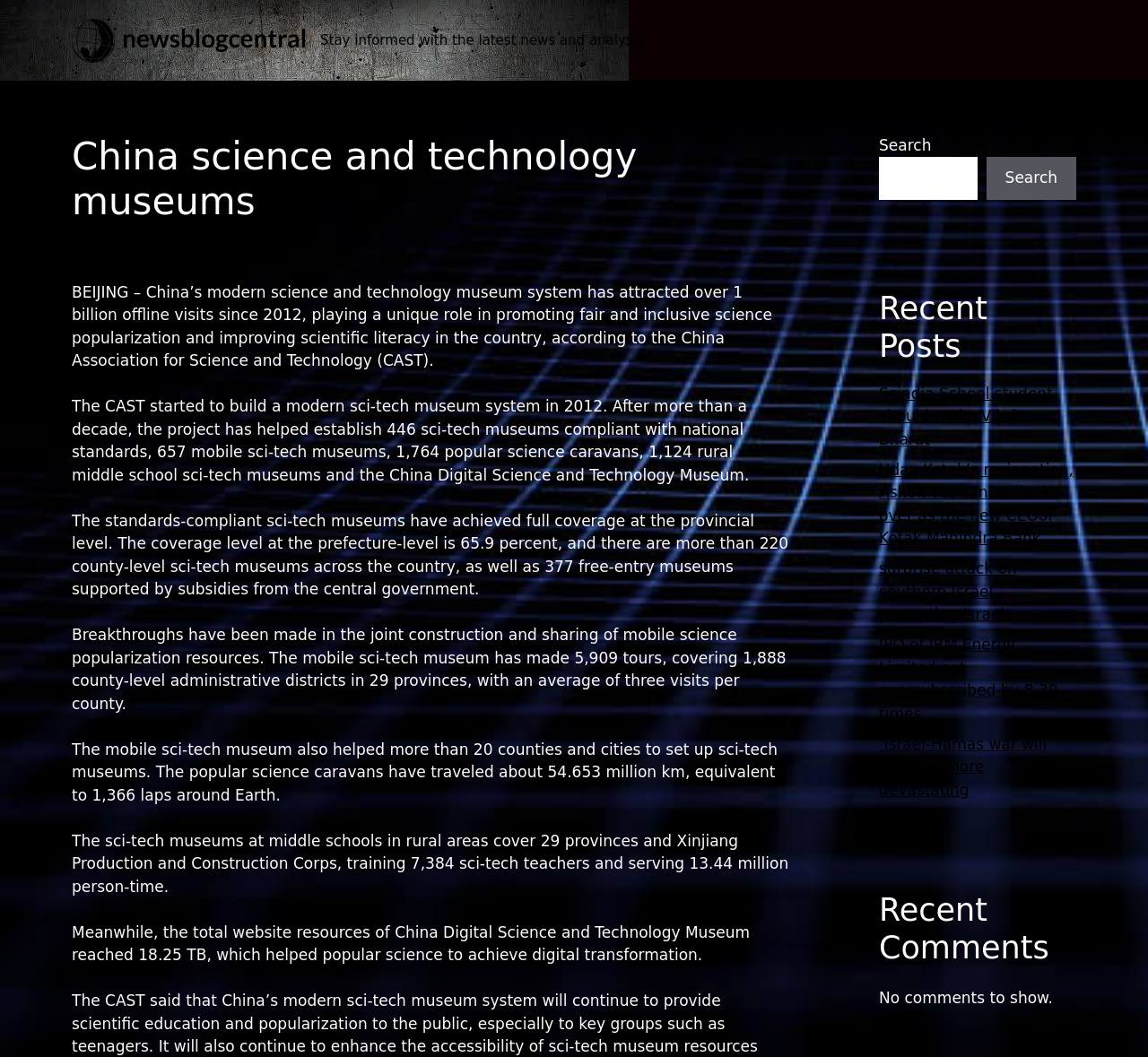Provide the bounding box coordinates of the UI element that matches the description: "parent_node: Search name="s"".

[0.766, 0.149, 0.851, 0.189]